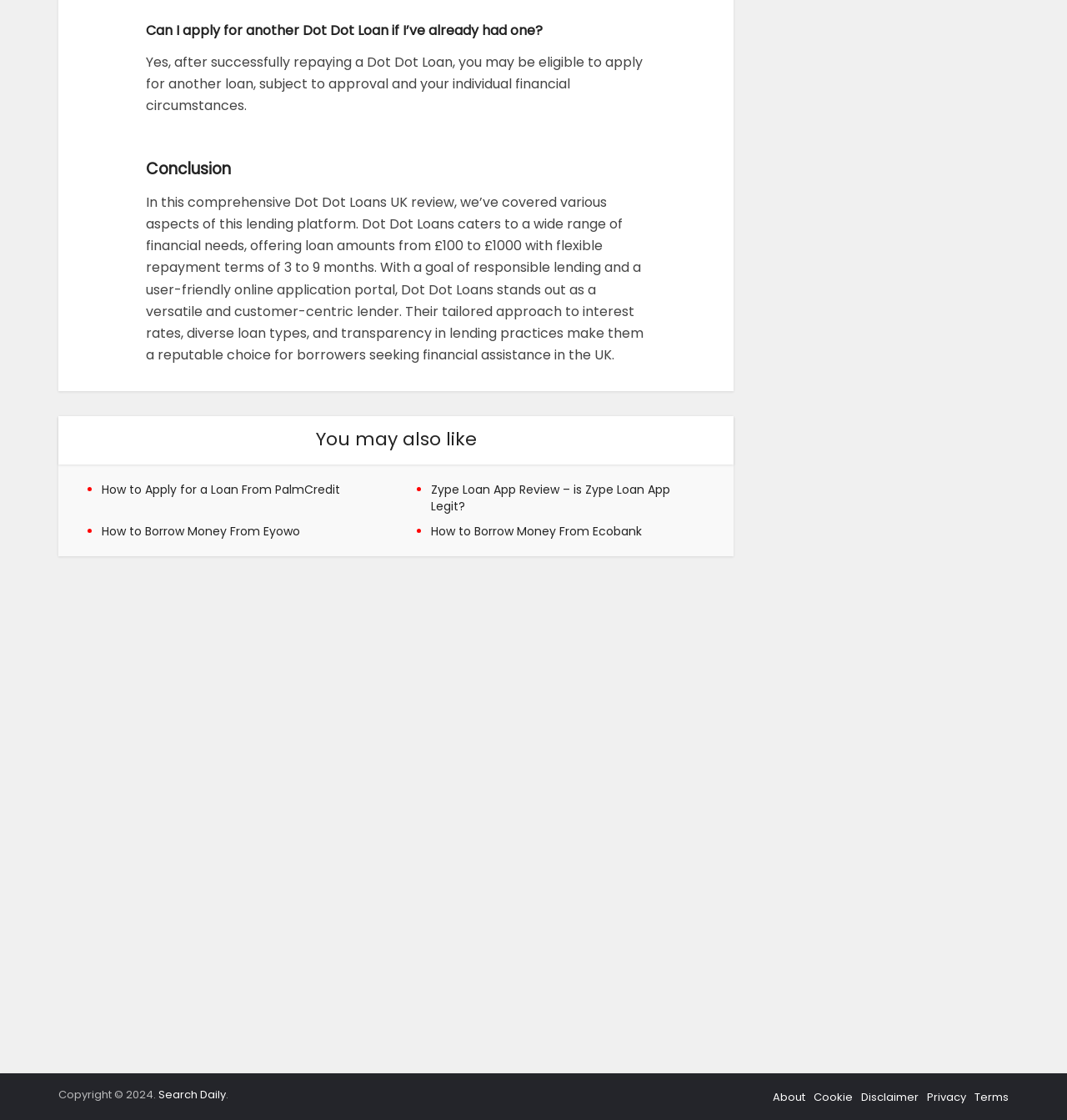Determine the bounding box coordinates of the target area to click to execute the following instruction: "check the disclaimer."

[0.807, 0.972, 0.861, 0.987]